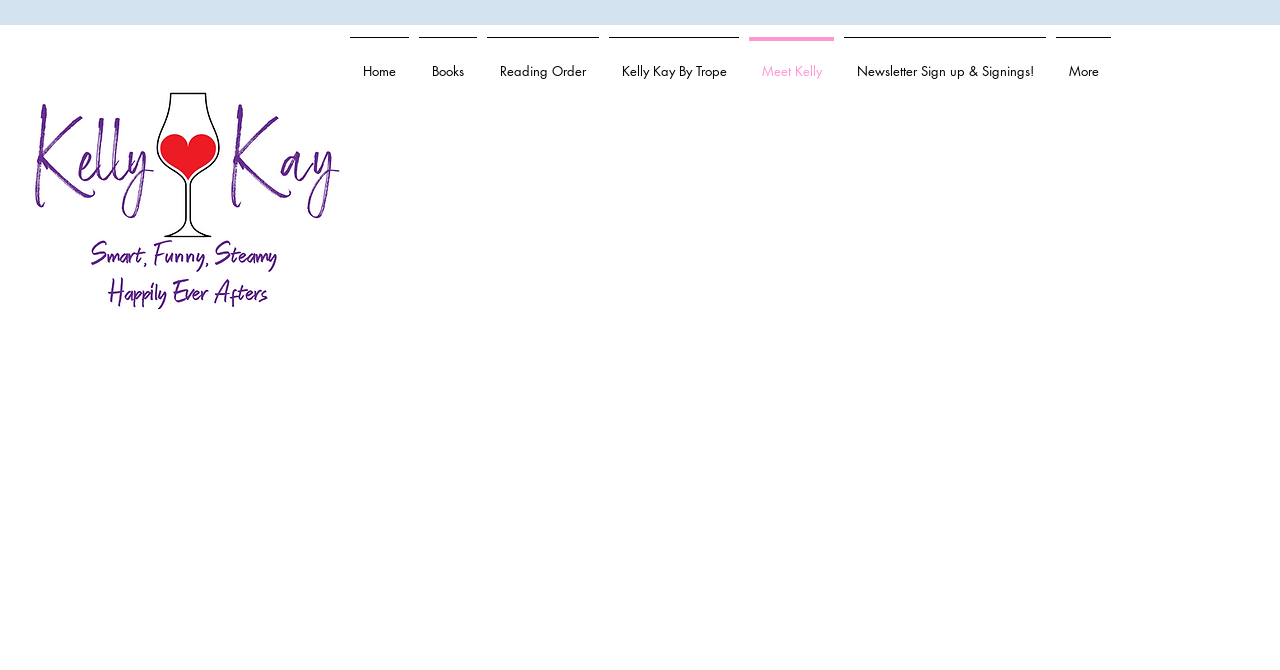What is the name of the author on this webpage?
Craft a detailed and extensive response to the question.

Based on the logo image 'logo for poker chps.png' and the link 'Kelly Kay Books', it can be inferred that the author's name is Kelly Kay.